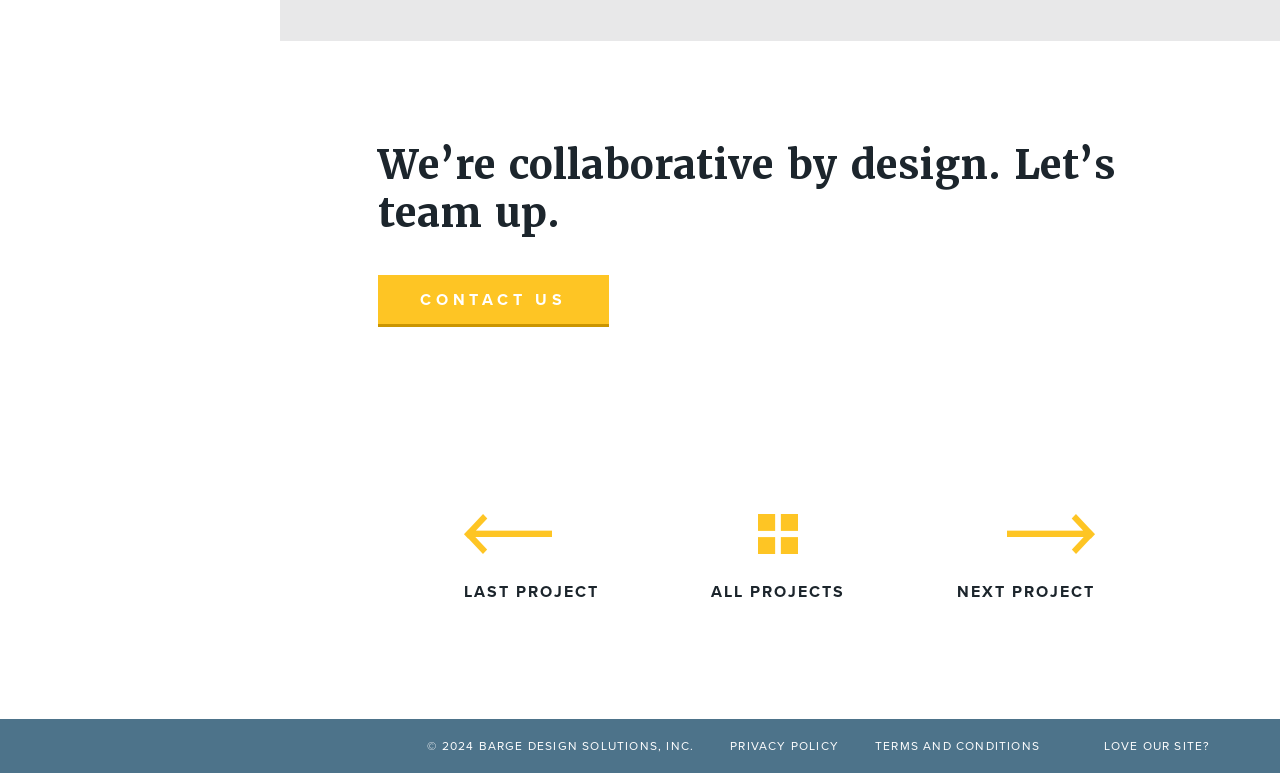Please give a one-word or short phrase response to the following question: 
What is the company's slogan?

We’re collaborative by design.